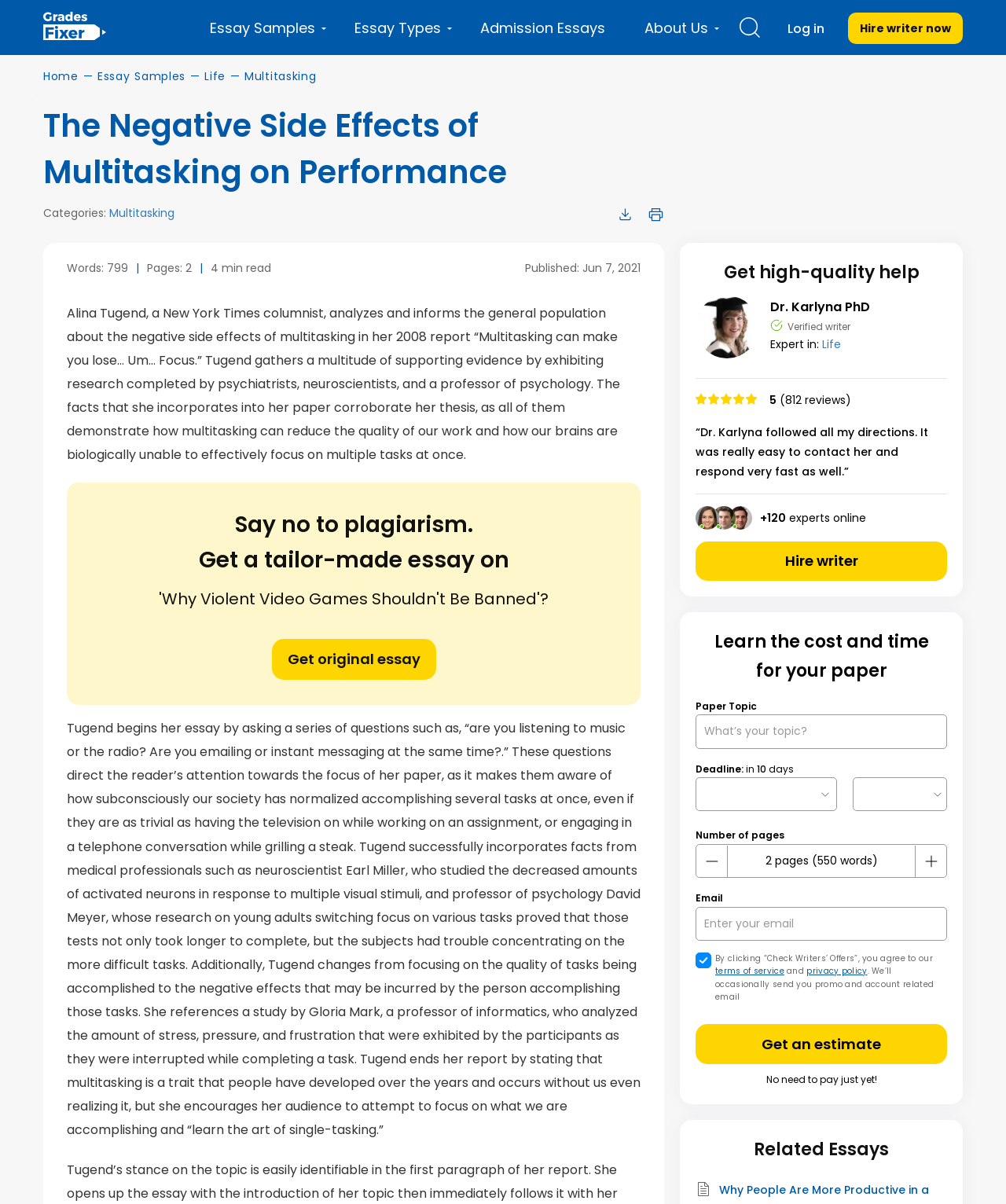Using the information in the image, give a comprehensive answer to the question: 
Who is the author of the essay?

I found the author's name by reading the static text 'Alina Tugend, a New York Times columnist, analyzes and informs the general population about the negative side effects of multitasking in her 2008 report...' which is located at the top of the webpage and serves as an introduction to the essay.